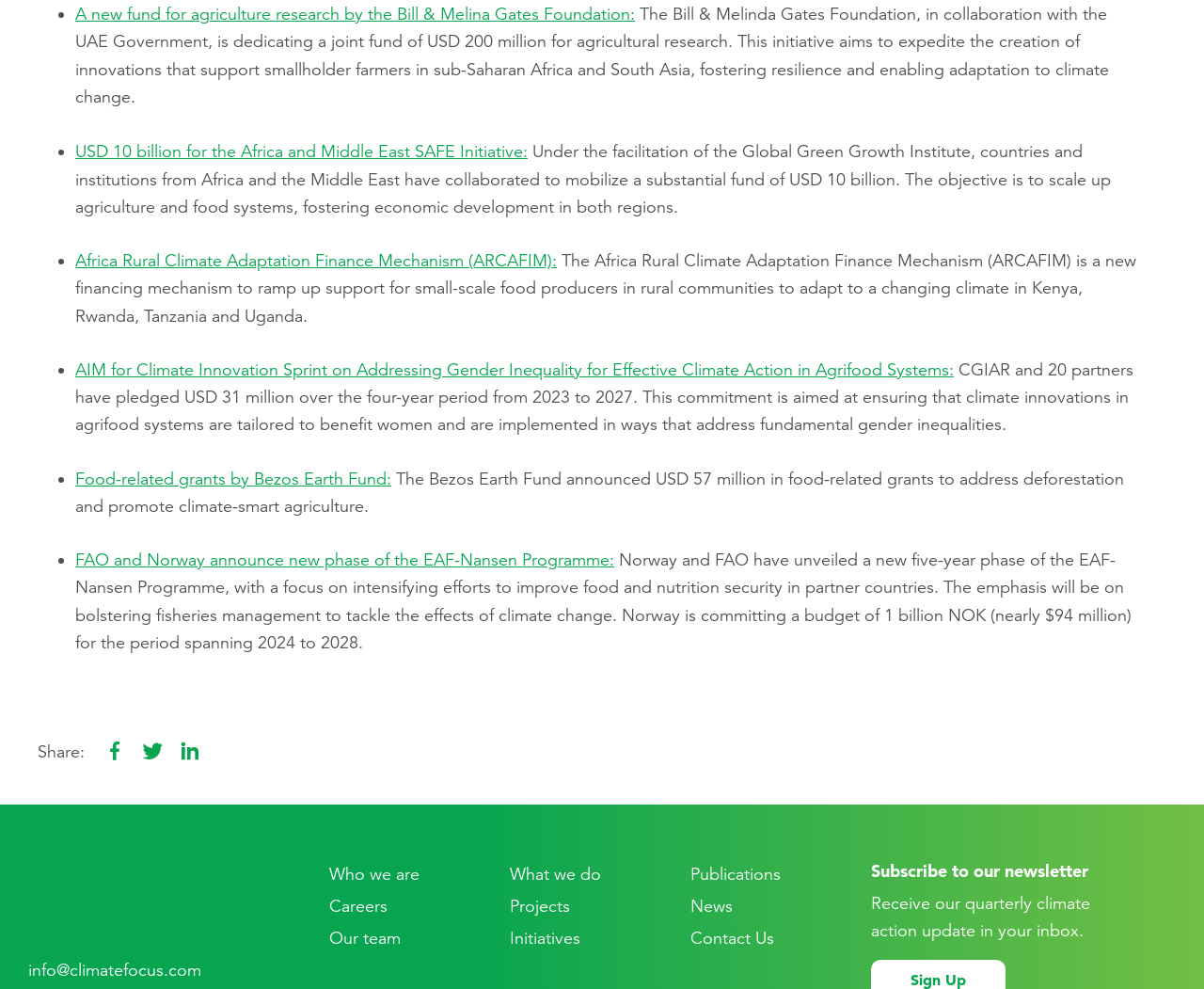Please find and report the bounding box coordinates of the element to click in order to perform the following action: "Contact Climate Focus via email". The coordinates should be expressed as four float numbers between 0 and 1, in the format [left, top, right, bottom].

[0.023, 0.97, 0.167, 0.991]